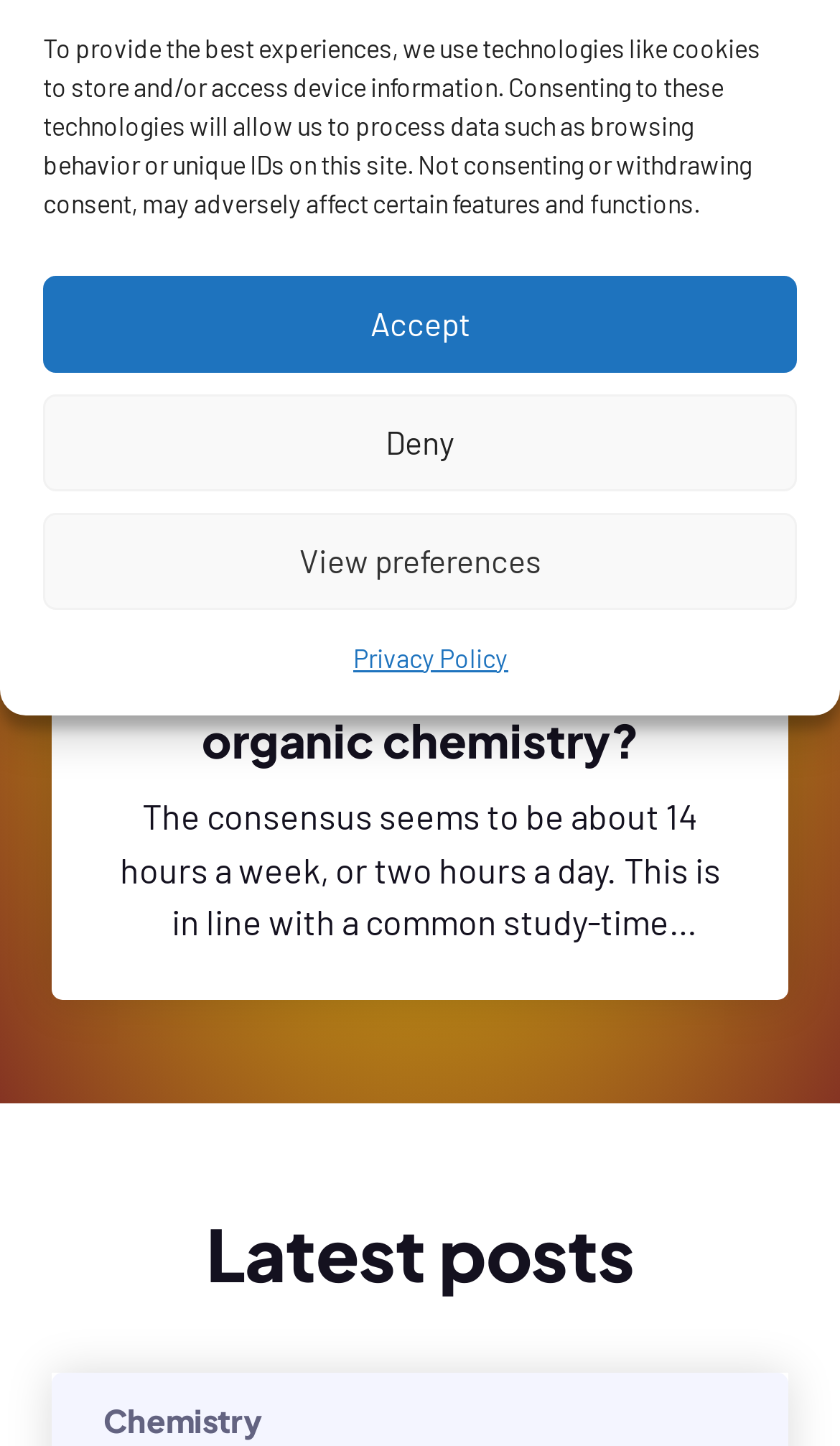Given the element description: "Deny", predict the bounding box coordinates of the UI element it refers to, using four float numbers between 0 and 1, i.e., [left, top, right, bottom].

[0.051, 0.272, 0.949, 0.339]